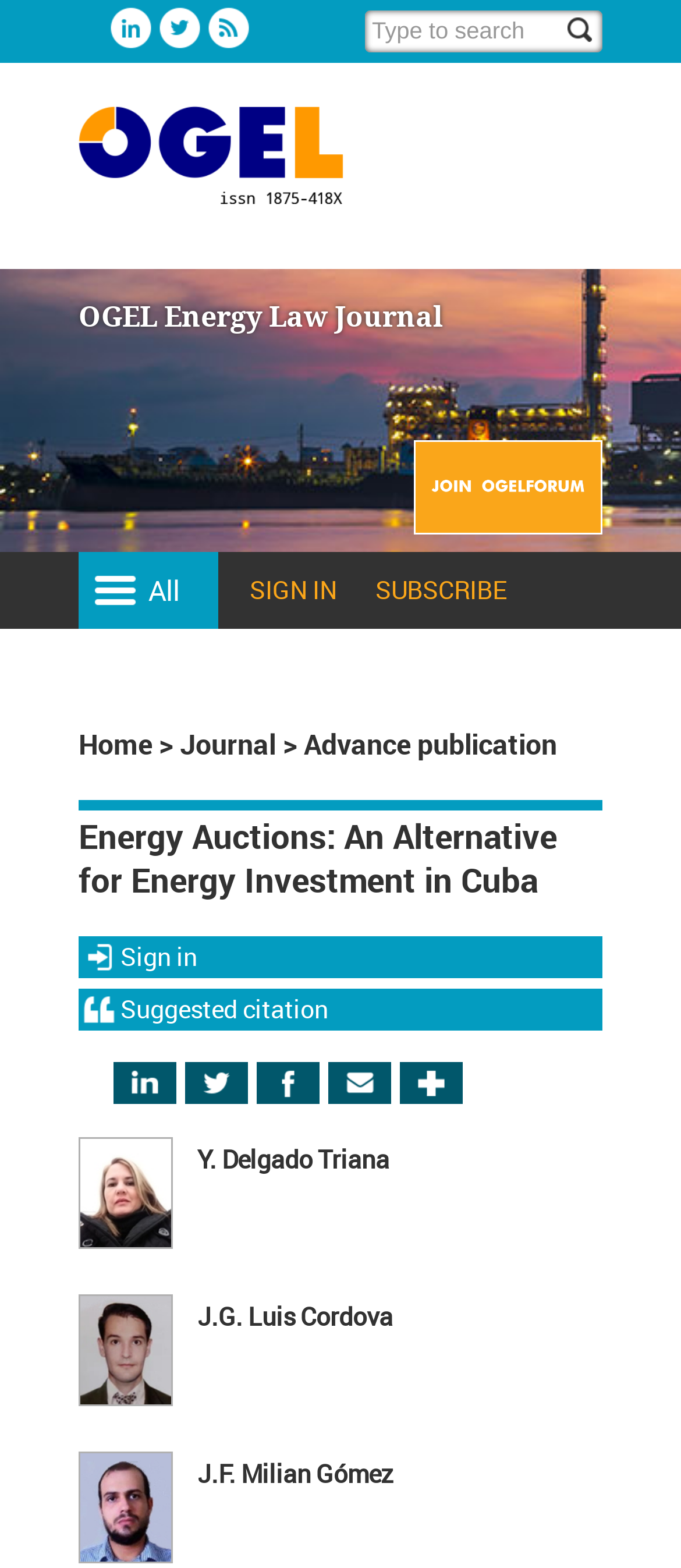Identify and generate the primary title of the webpage.

OGEL Energy Law Journal